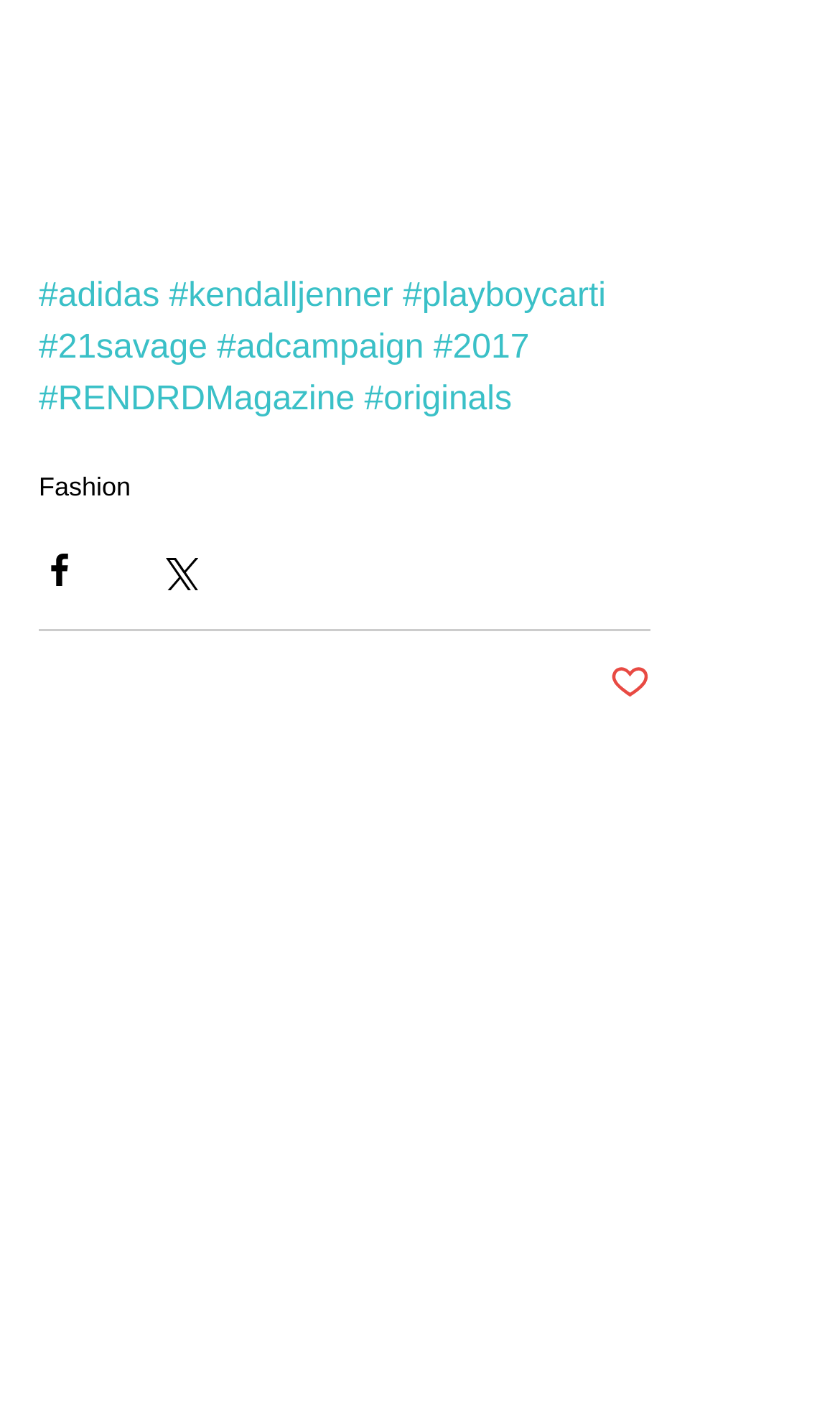Please identify the bounding box coordinates of the element's region that needs to be clicked to fulfill the following instruction: "Like the post". The bounding box coordinates should consist of four float numbers between 0 and 1, i.e., [left, top, right, bottom].

[0.726, 0.467, 0.774, 0.499]